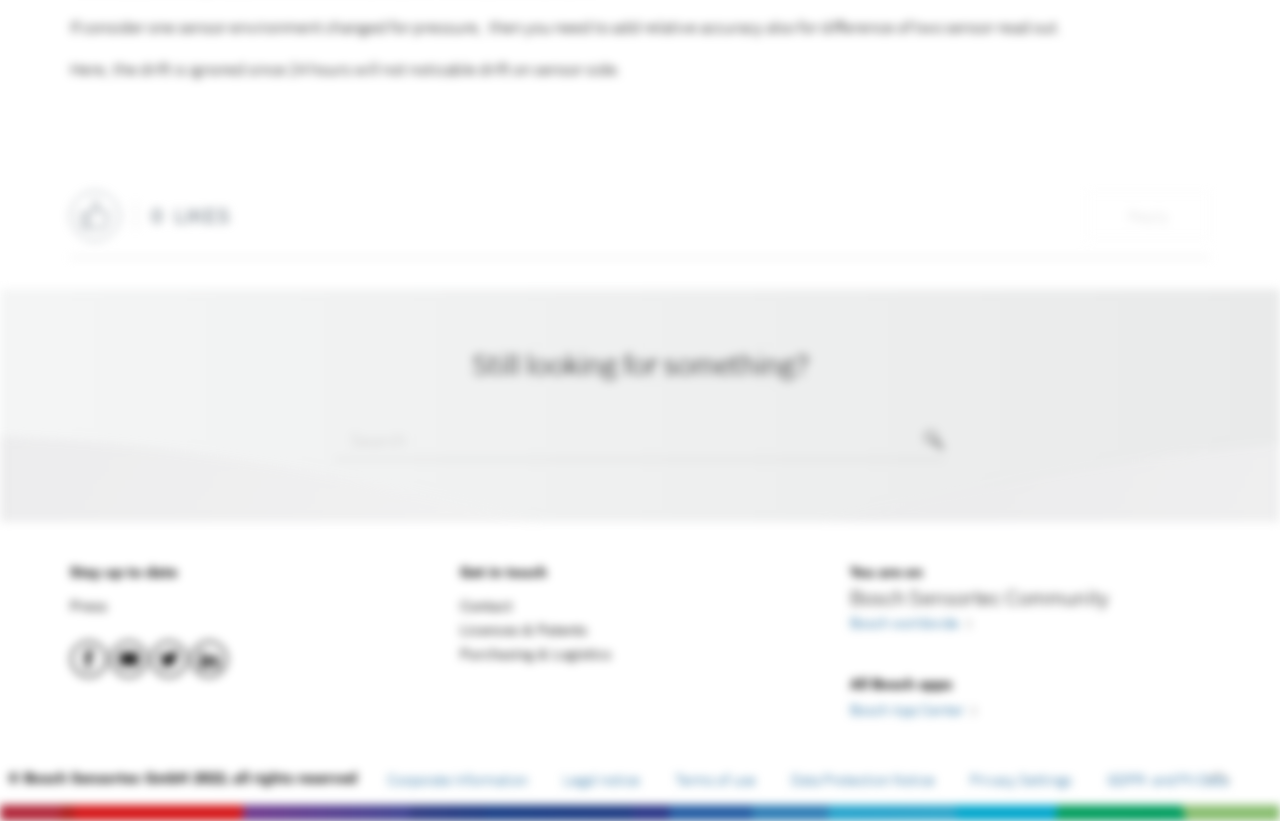Can you specify the bounding box coordinates for the region that should be clicked to fulfill this instruction: "Go to Facebook".

[0.052, 0.776, 0.084, 0.825]